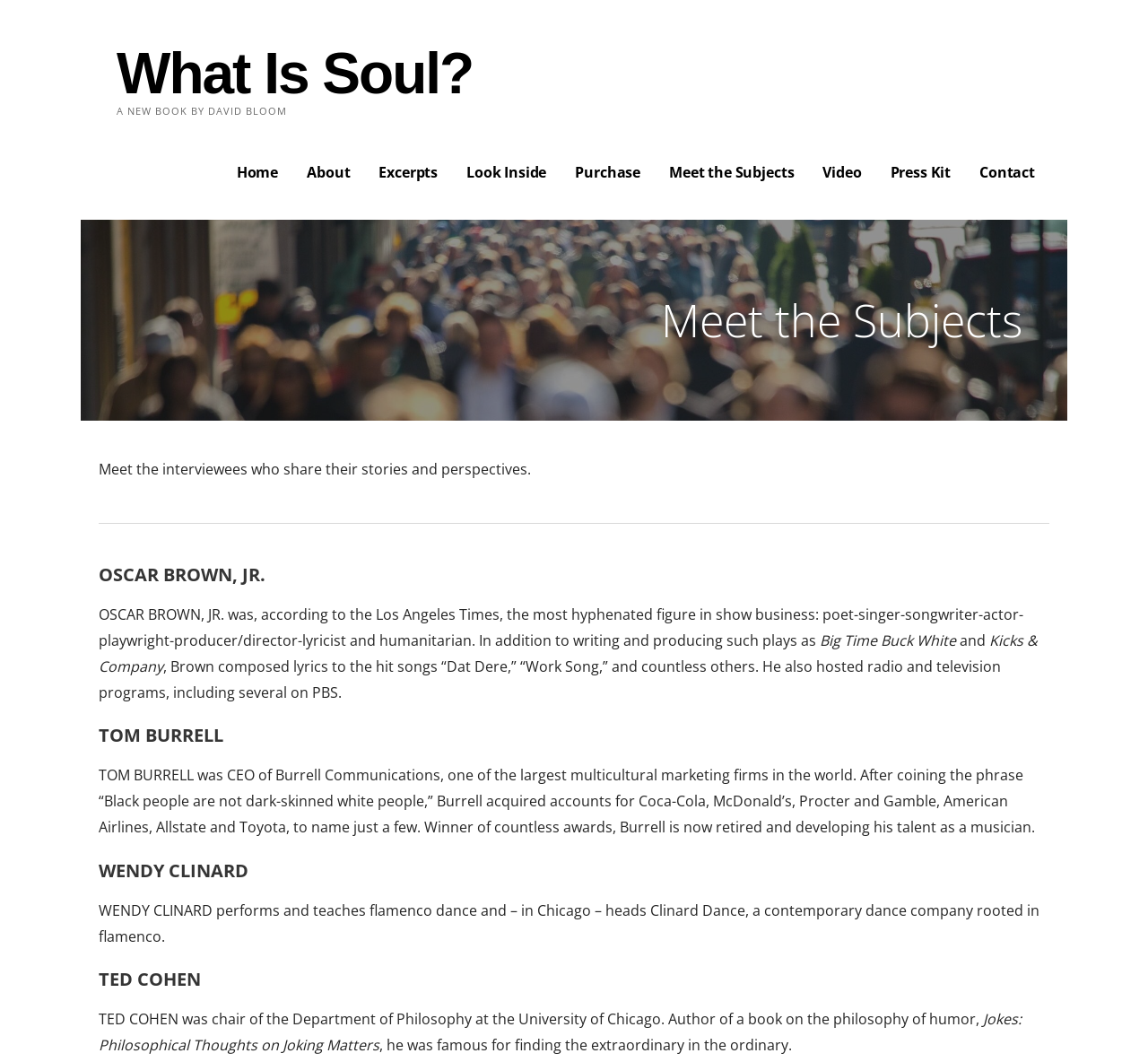Write an extensive caption that covers every aspect of the webpage.

The webpage is about a book titled "What Is Soul?" and features a section called "Meet the Subjects" where several individuals are introduced. At the top of the page, there is a link to "What Is Soul?" and a brief description of the book, "A NEW BOOK BY DAVID BLOOM". 

Below this, there is a navigation menu with links to "Home", "About", "Excerpts", "Look Inside", "Purchase", "Meet the Subjects", "Video", "Press Kit", and "Contact". 

The main content of the page is divided into sections, each featuring a person who shares their story and perspective. There are four individuals introduced: OSCAR BROWN, JR., TOM BURRELL, WENDY CLINARD, and TED COHEN. Each section has a heading with the person's name, followed by a brief description of their background and achievements. The descriptions are quite detailed, providing information about their careers, accomplishments, and interests. 

The layout of the page is organized, with clear headings and concise text. The navigation menu is located at the top, making it easy to access different sections of the website. The focus of the page is on introducing the individuals featured in the book, providing a sense of who they are and what they do.